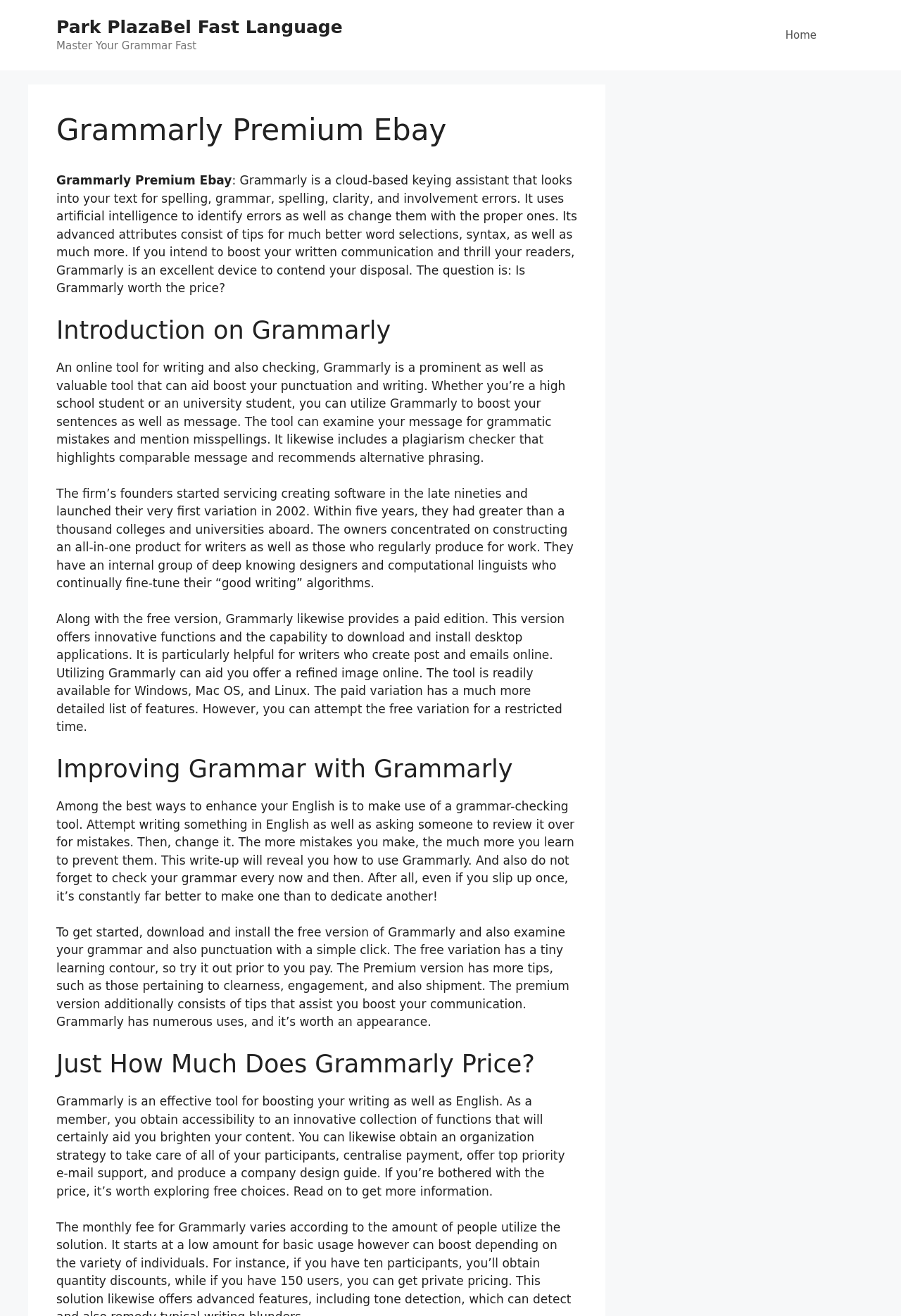Describe every aspect of the webpage comprehensively.

The webpage is about Grammarly Premium Ebay, a cloud-based keying assistant that checks text for spelling, grammar, clarity, and involvement errors. At the top of the page, there is a banner with a link to "Park PlazaBel Fast Language" and a static text "Master Your Grammar Fast". 

On the left side, there is a navigation menu with a link to "Home". Below the banner, there is a heading "Grammarly Premium Ebay" followed by a paragraph of text that describes Grammarly's features and benefits. 

The main content of the page is divided into sections, each with a heading. The first section is "Introduction on Grammarly", which provides an overview of Grammarly as an online tool for writing and checking. The second section is about the company's history and its founders. 

The following sections are "Improving Grammar with Grammarly", which explains how to use Grammarly to improve English grammar, and "Just How Much Does Grammarly Price?", which discusses the pricing of Grammarly. Throughout the page, there are several paragraphs of text that provide more information about Grammarly's features, benefits, and uses.